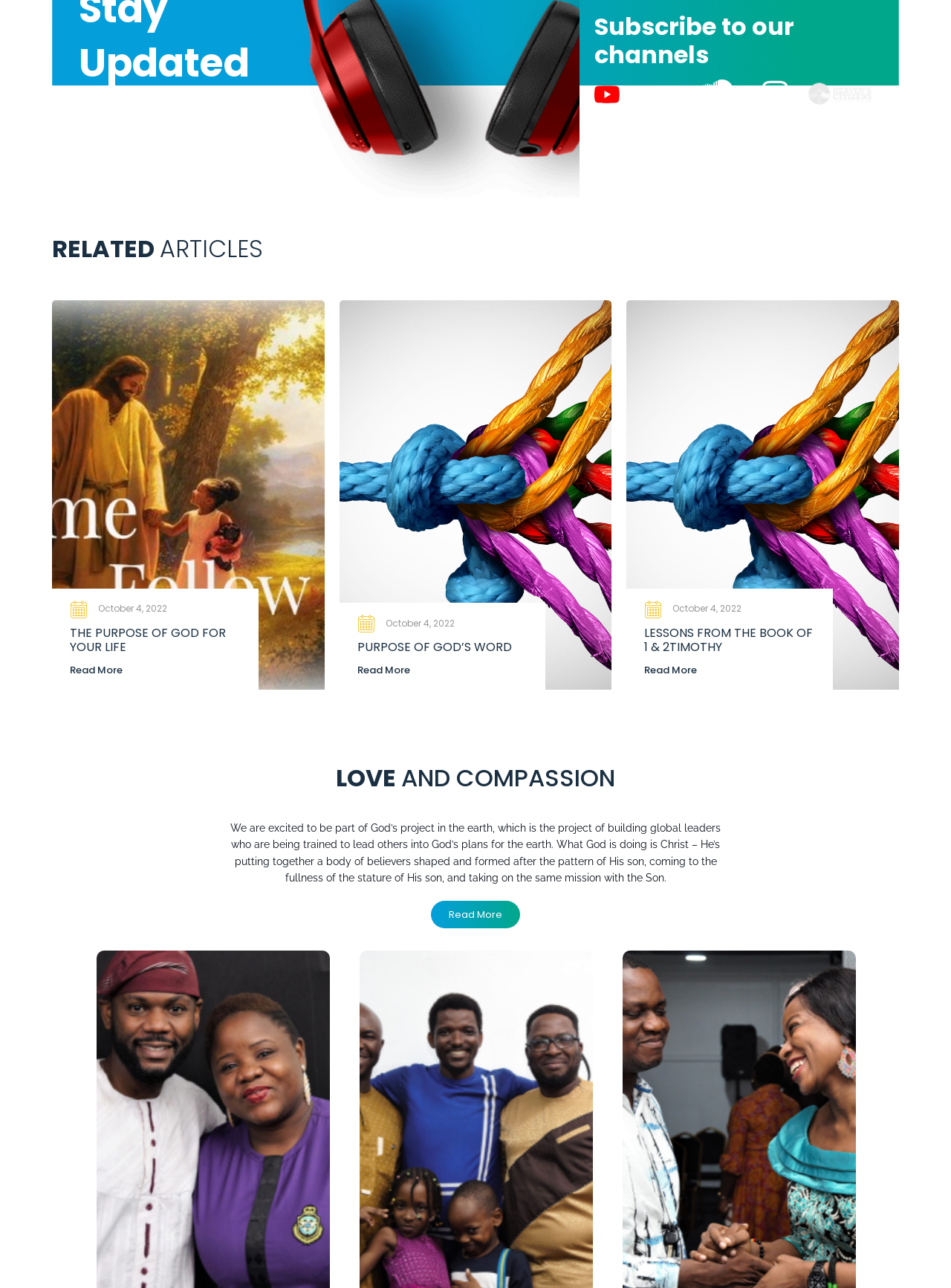Please specify the bounding box coordinates of the clickable region necessary for completing the following instruction: "Read more about PURPOSE OF GOD’S WORD". The coordinates must consist of four float numbers between 0 and 1, i.e., [left, top, right, bottom].

[0.376, 0.516, 0.431, 0.524]